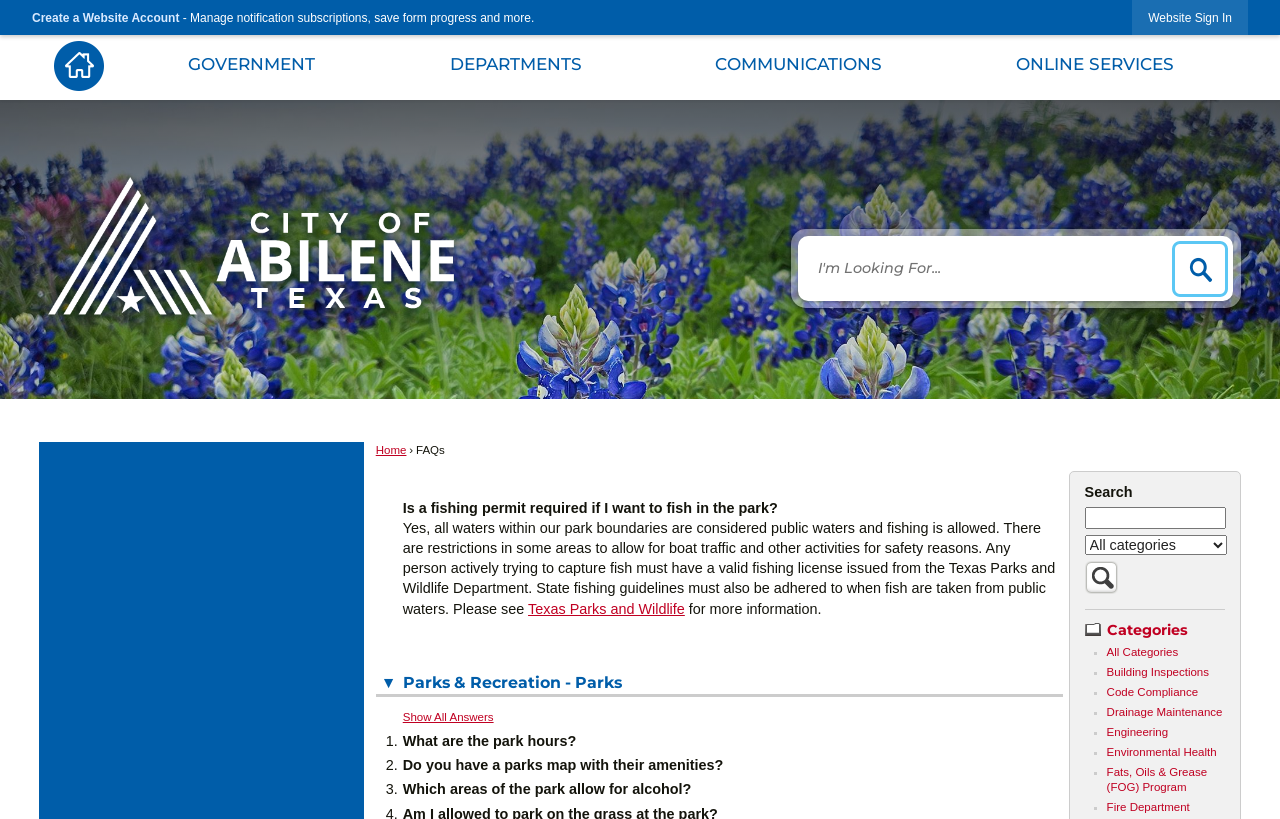Identify and provide the bounding box for the element described by: "Drainage Maintenance".

[0.865, 0.862, 0.955, 0.876]